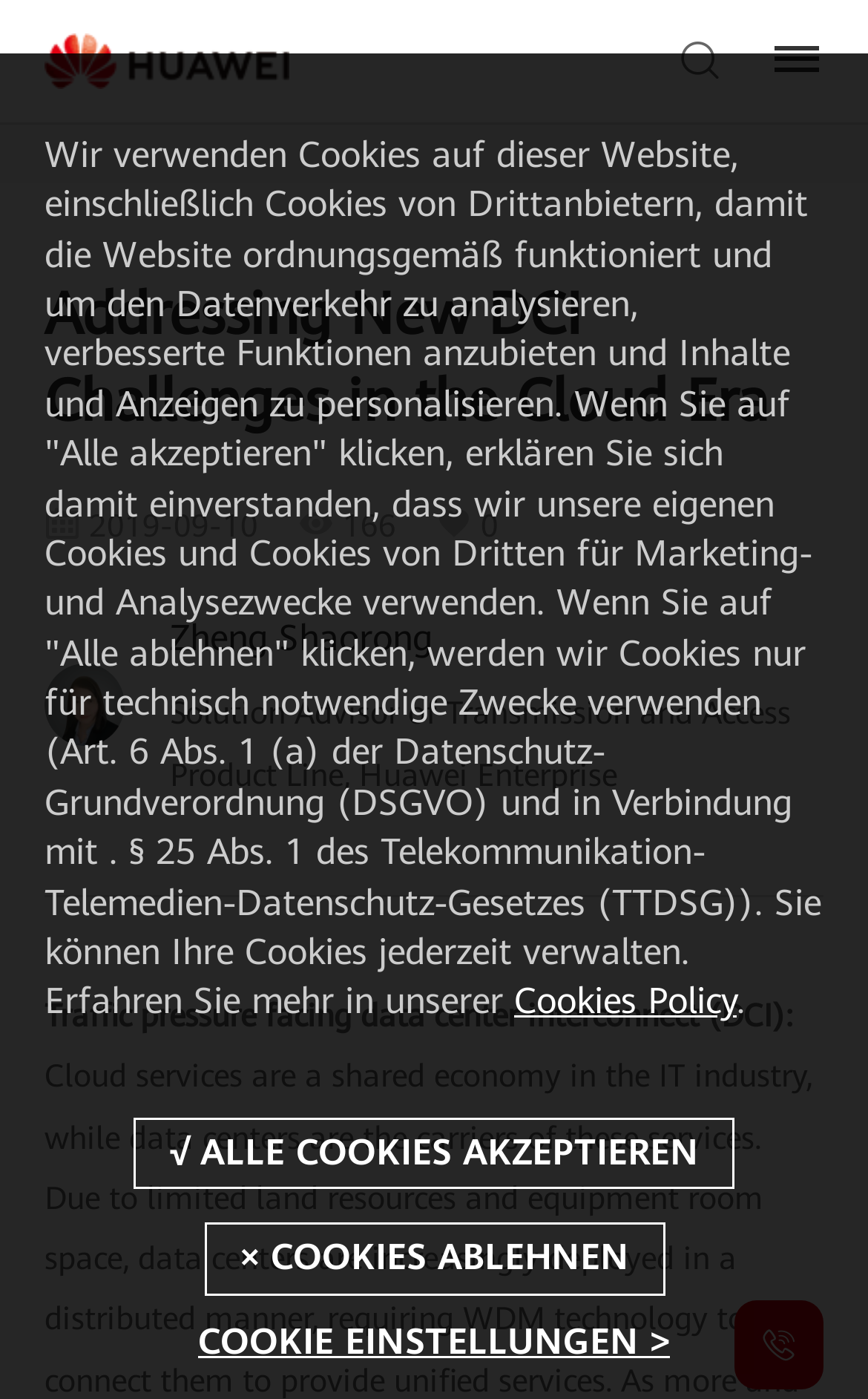Respond to the question below with a concise word or phrase:
What is the date of the article?

2019-09-10